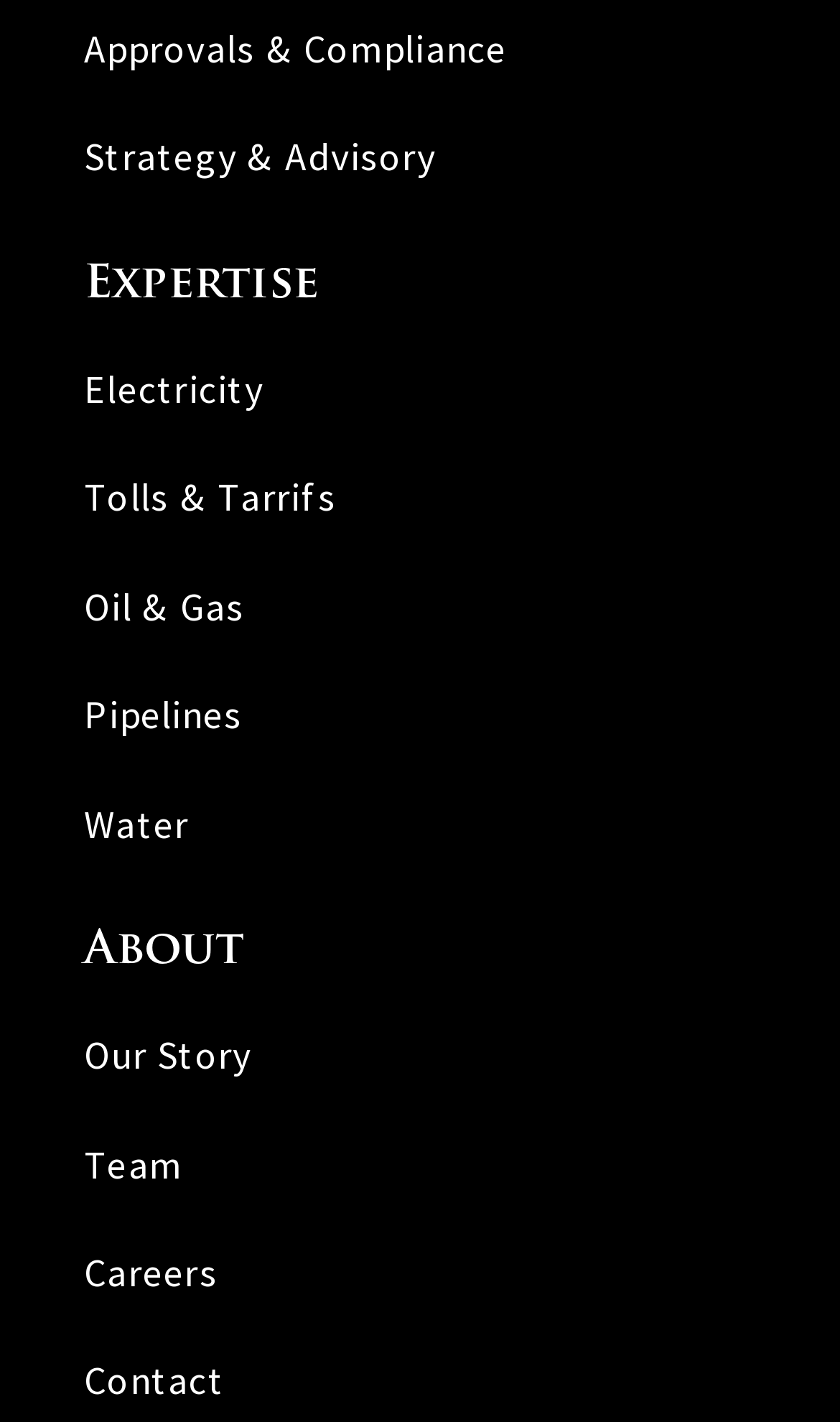Please identify the bounding box coordinates of the element's region that needs to be clicked to fulfill the following instruction: "View approvals and compliance". The bounding box coordinates should consist of four float numbers between 0 and 1, i.e., [left, top, right, bottom].

[0.1, 0.017, 0.604, 0.052]